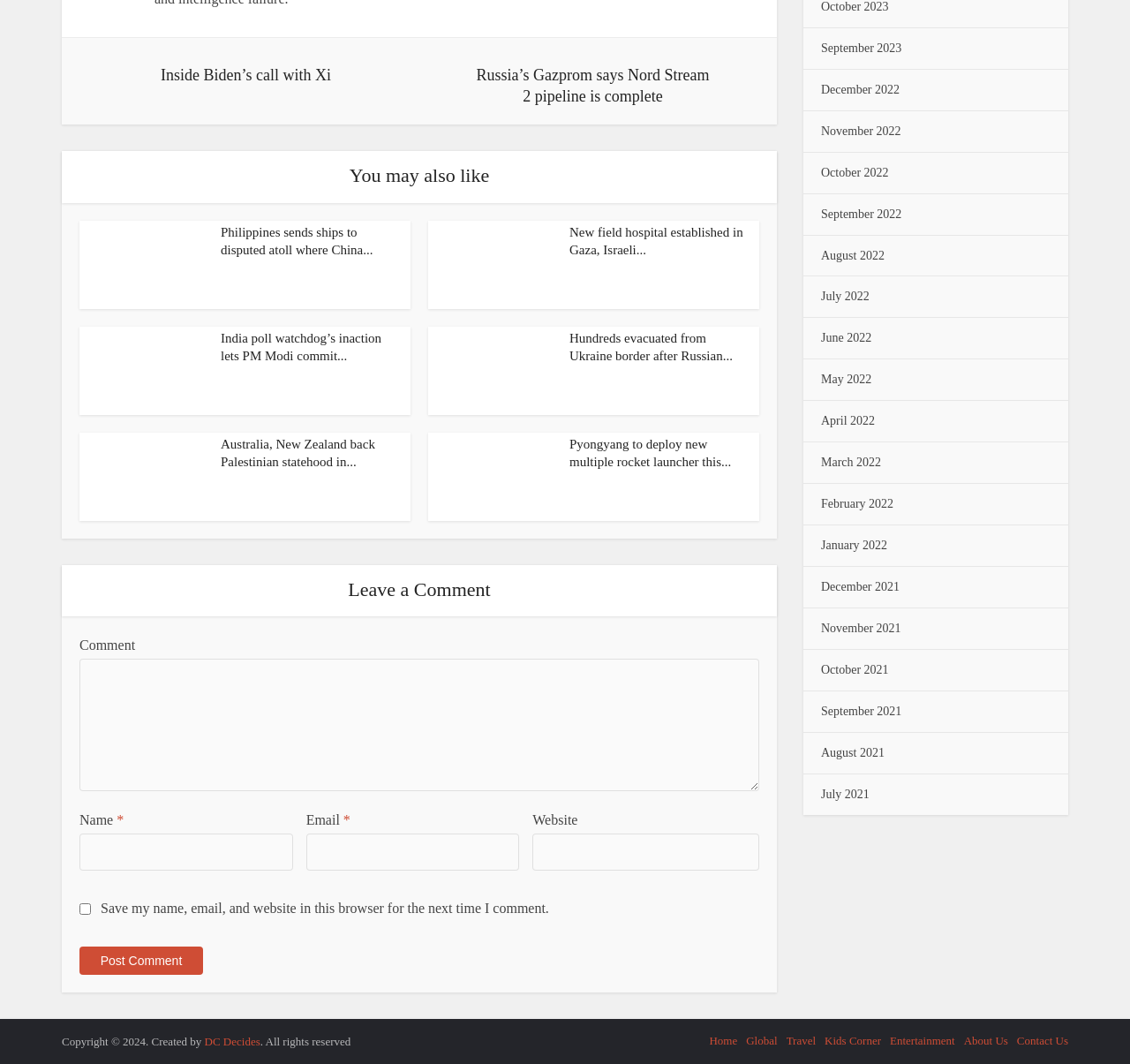Determine the bounding box coordinates of the region that needs to be clicked to achieve the task: "Click on the 'Post Comment' button".

[0.07, 0.889, 0.18, 0.916]